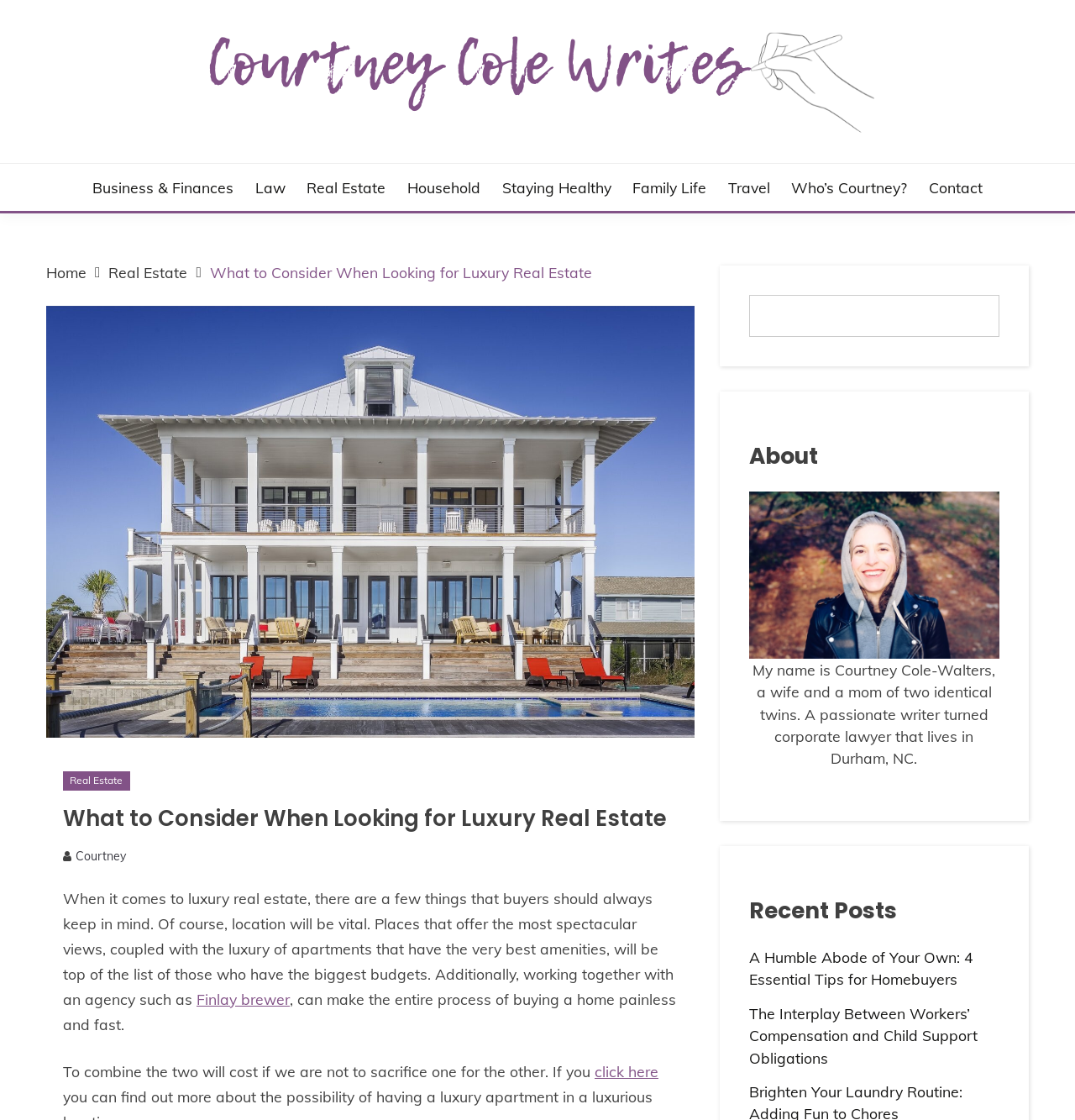Identify the bounding box for the UI element described as: "The Girl on the Train". The coordinates should be four float numbers between 0 and 1, i.e., [left, top, right, bottom].

None